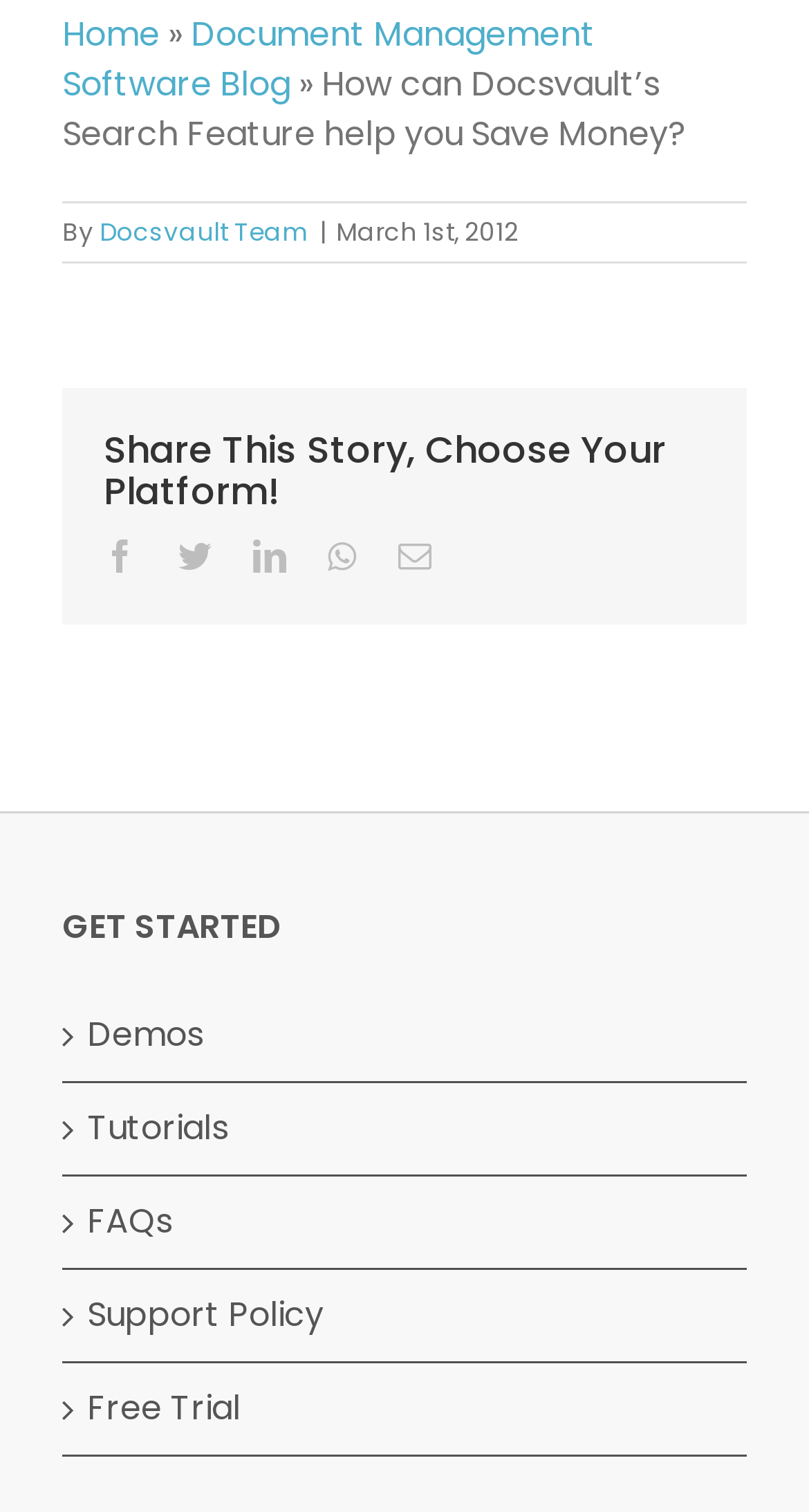Specify the bounding box coordinates of the area to click in order to execute this command: 'Check out Insurance'. The coordinates should consist of four float numbers ranging from 0 to 1, and should be formatted as [left, top, right, bottom].

None